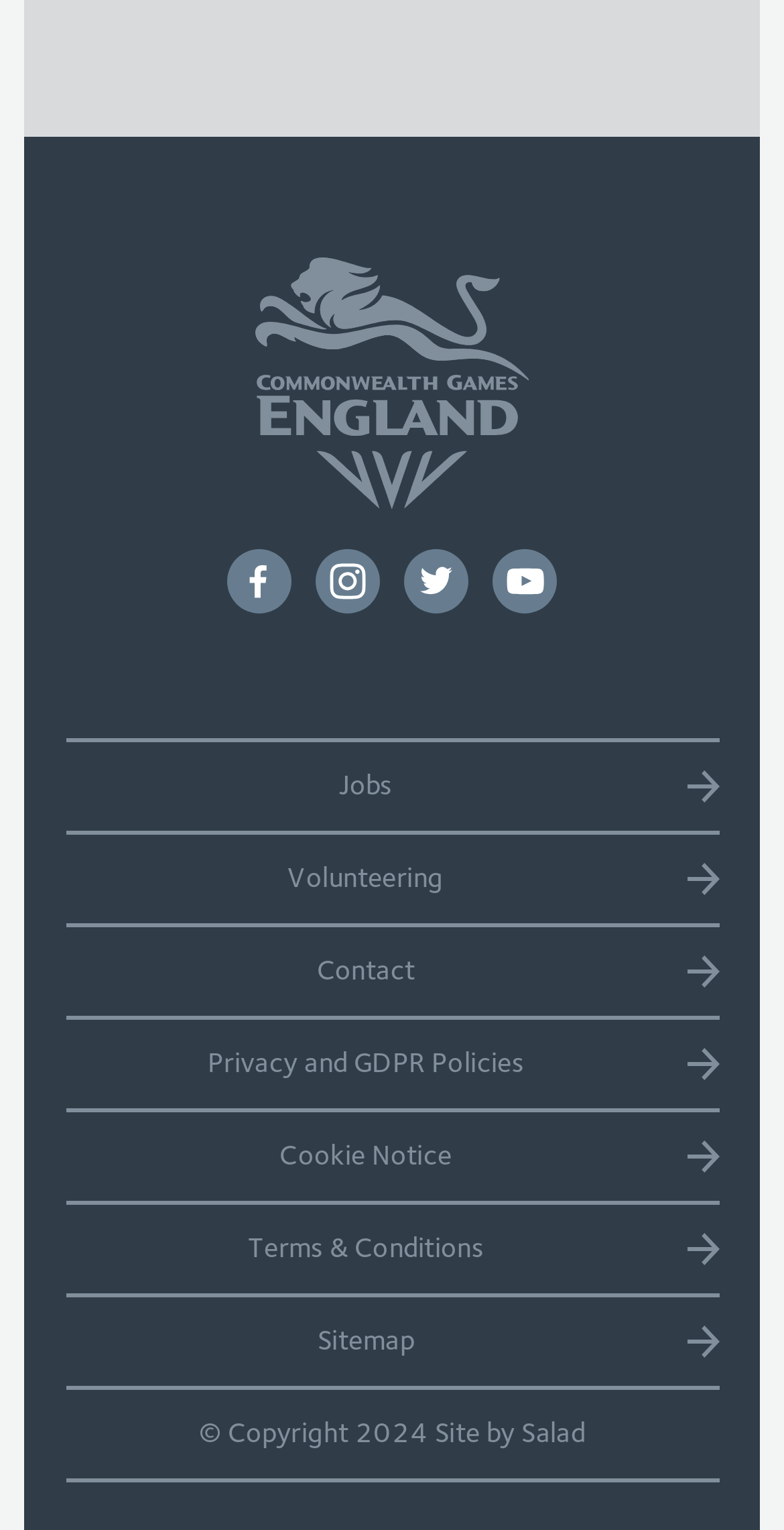Determine the bounding box coordinates for the clickable element required to fulfill the instruction: "Watch videos on Youtube". Provide the coordinates as four float numbers between 0 and 1, i.e., [left, top, right, bottom].

[0.629, 0.359, 0.711, 0.401]